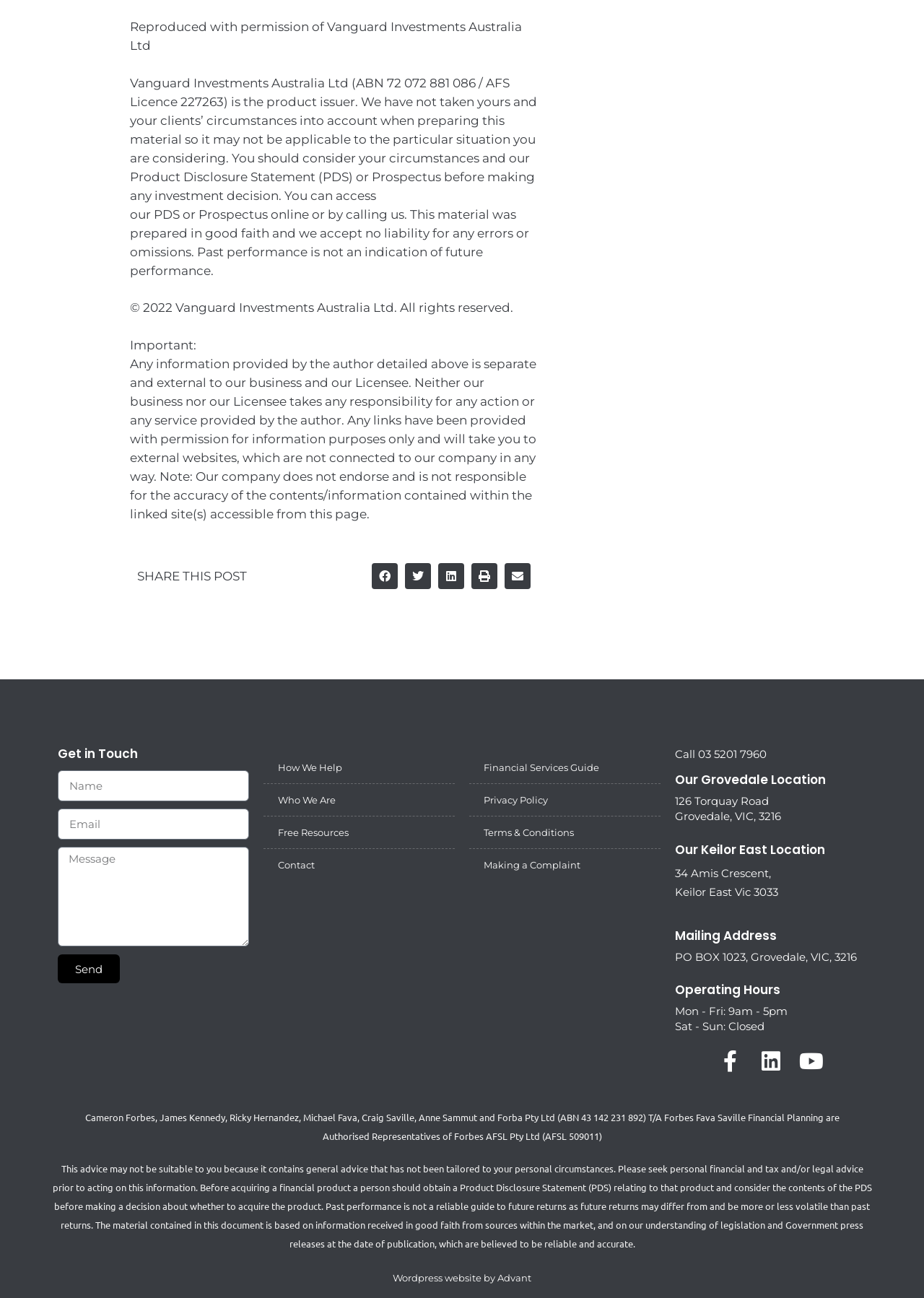Please specify the bounding box coordinates for the clickable region that will help you carry out the instruction: "Send a message".

[0.062, 0.736, 0.13, 0.758]